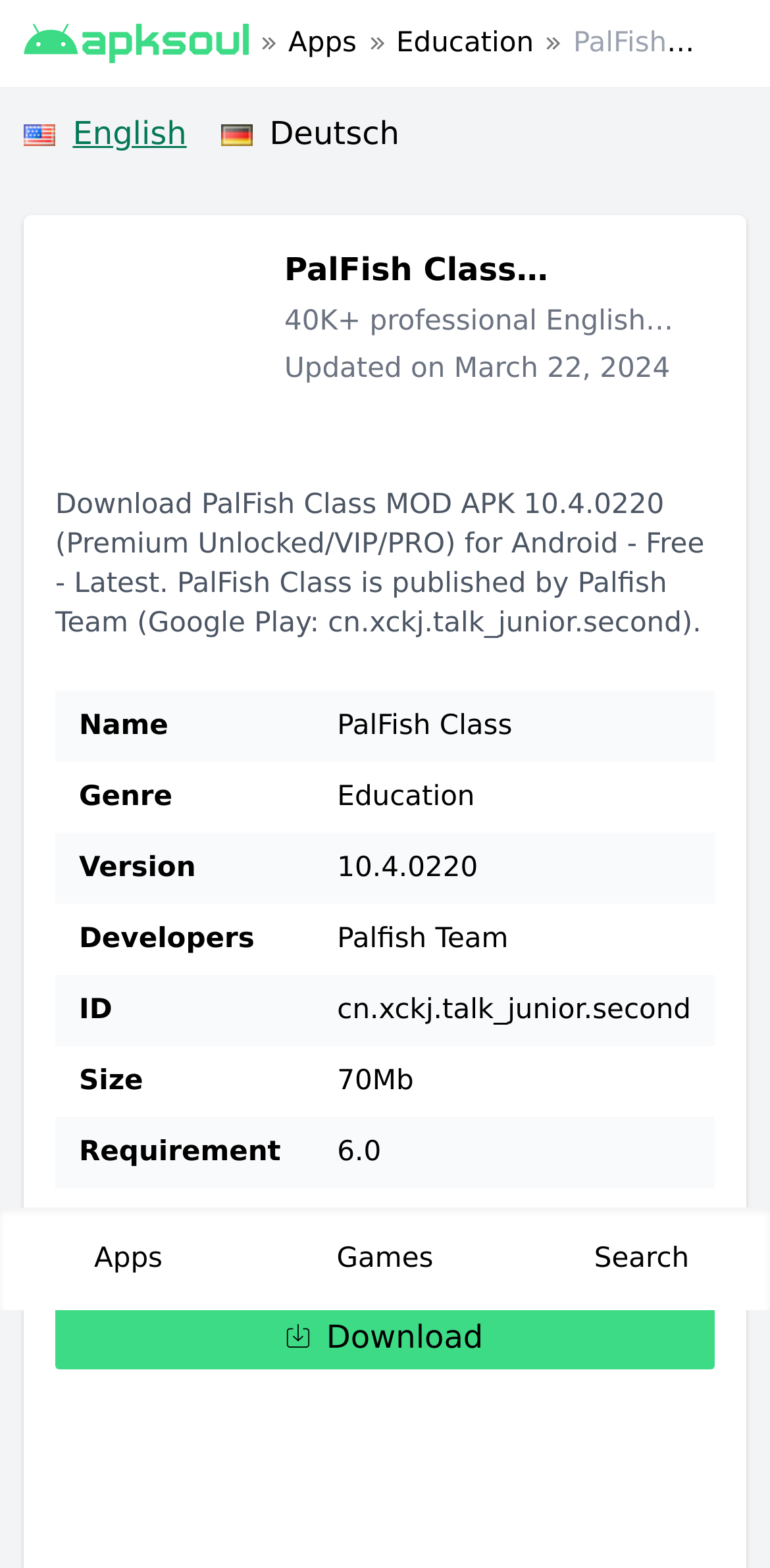Specify the bounding box coordinates for the region that must be clicked to perform the given instruction: "Select the 'Education' genre".

[0.438, 0.498, 0.617, 0.518]